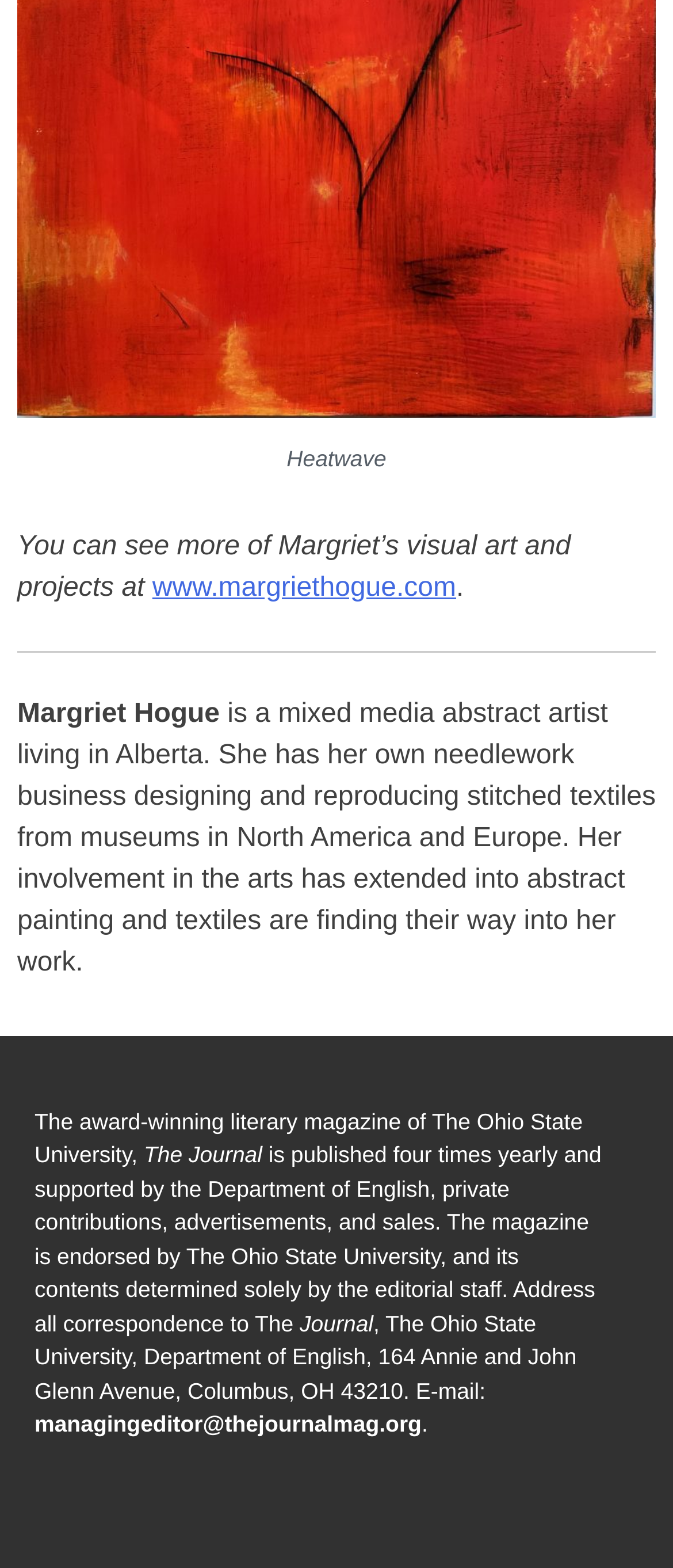What is the email address of the managing editor?
Please provide a comprehensive answer based on the contents of the image.

I found this information by looking at the link that provides the email address of the managing editor, which is 'managingeditor@thejournalmag.org'.